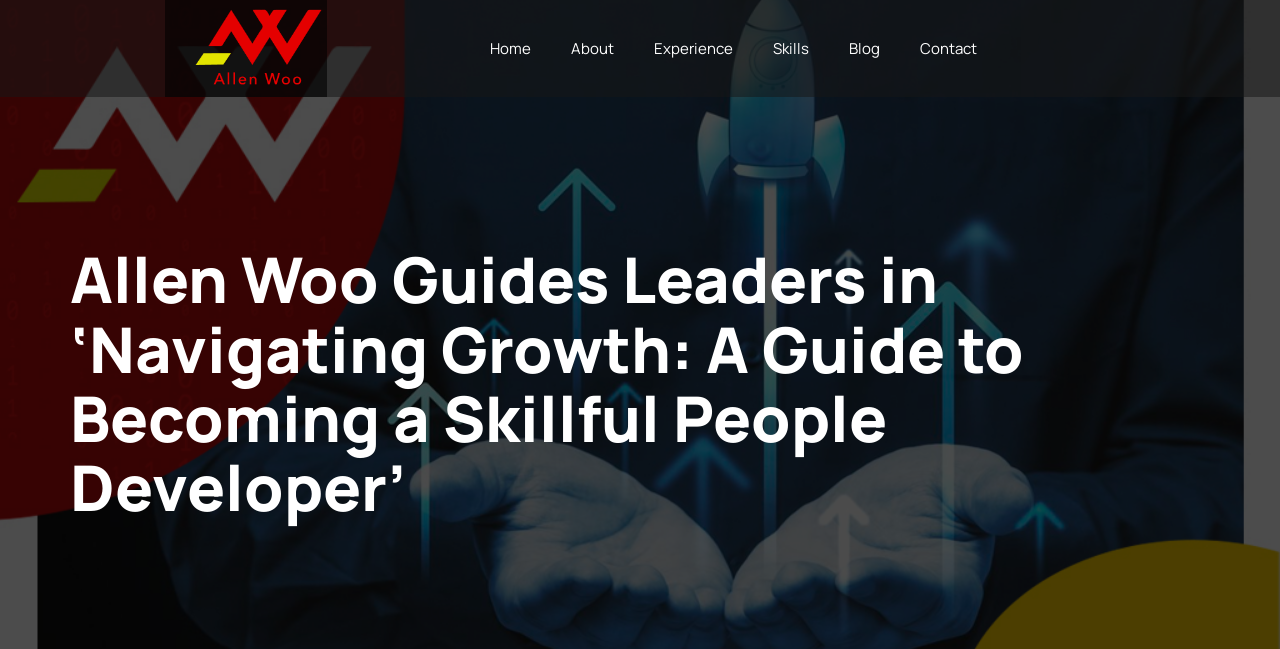Elaborate on the information and visuals displayed on the webpage.

The webpage is about Allen Woo's guide "Navigating Growth", which aims to empower leaders to develop people, drive growth, and foster a culture of improvement. 

At the top left of the page, there is a link with no text description. To the right of this link, there are six navigation links: "Home", "About", "Experience", "Skills", "Blog", and "Contact", which are positioned horizontally and evenly spaced. 

Below these navigation links, there is a prominent heading that reads "Allen Woo Guides Leaders in ‘Navigating Growth: A Guide to Becoming a Skillful People Developer’", which takes up most of the page's width.